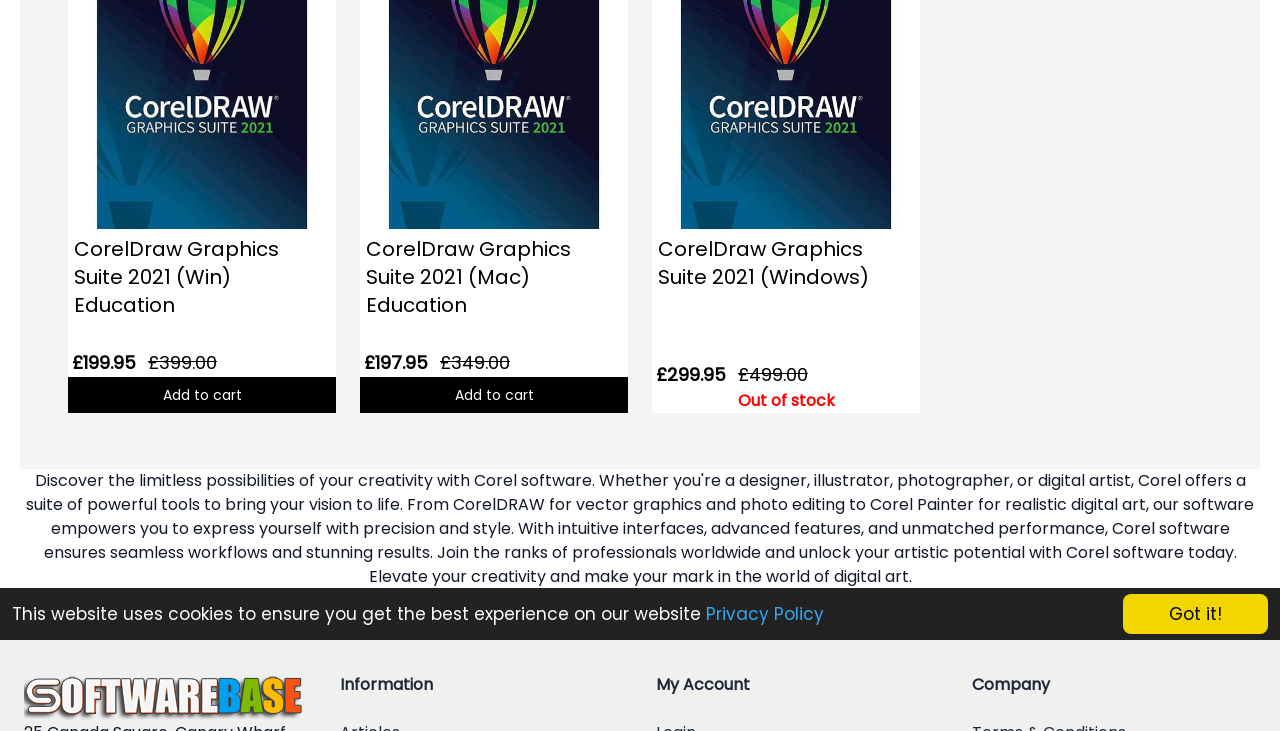Calculate the bounding box coordinates for the UI element based on the following description: "Add to cart". Ensure the coordinates are four float numbers between 0 and 1, i.e., [left, top, right, bottom].

[0.053, 0.516, 0.262, 0.565]